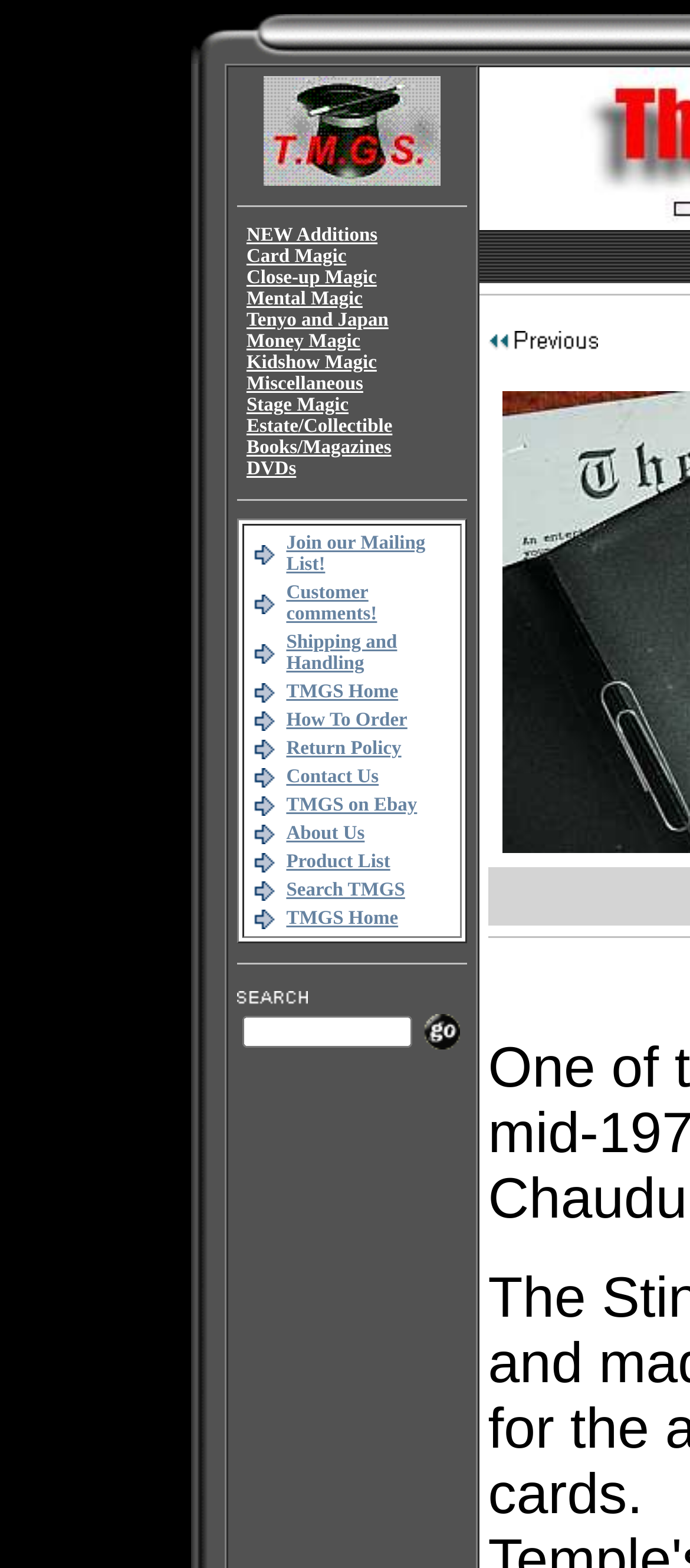Given the webpage screenshot, identify the bounding box of the UI element that matches this description: "NEW Additions".

[0.376, 0.143, 0.566, 0.157]